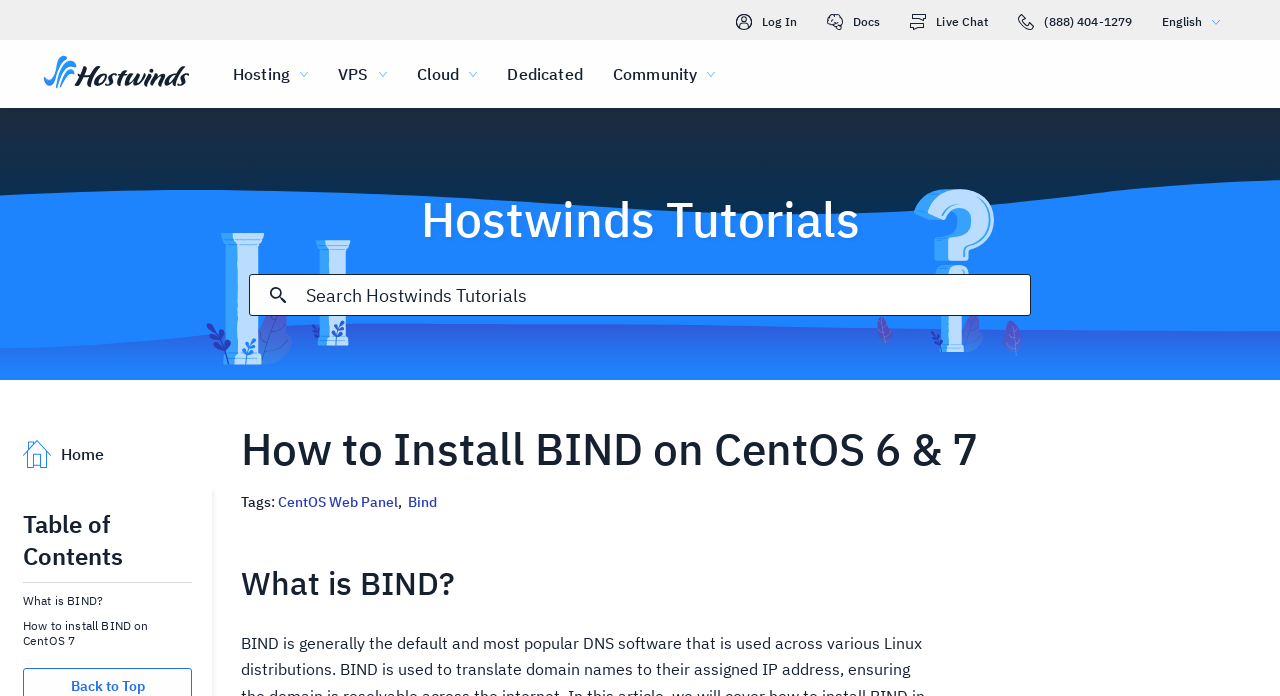Please provide a comprehensive response to the question below by analyzing the image: 
What type of hosting is mentioned on the webpage?

The webpage has a navigation menu that includes options such as 'Hosting', 'VPS', 'Cloud', and 'Dedicated', which suggests that the webpage is related to hosting services, and VPS is one of the types of hosting mentioned.